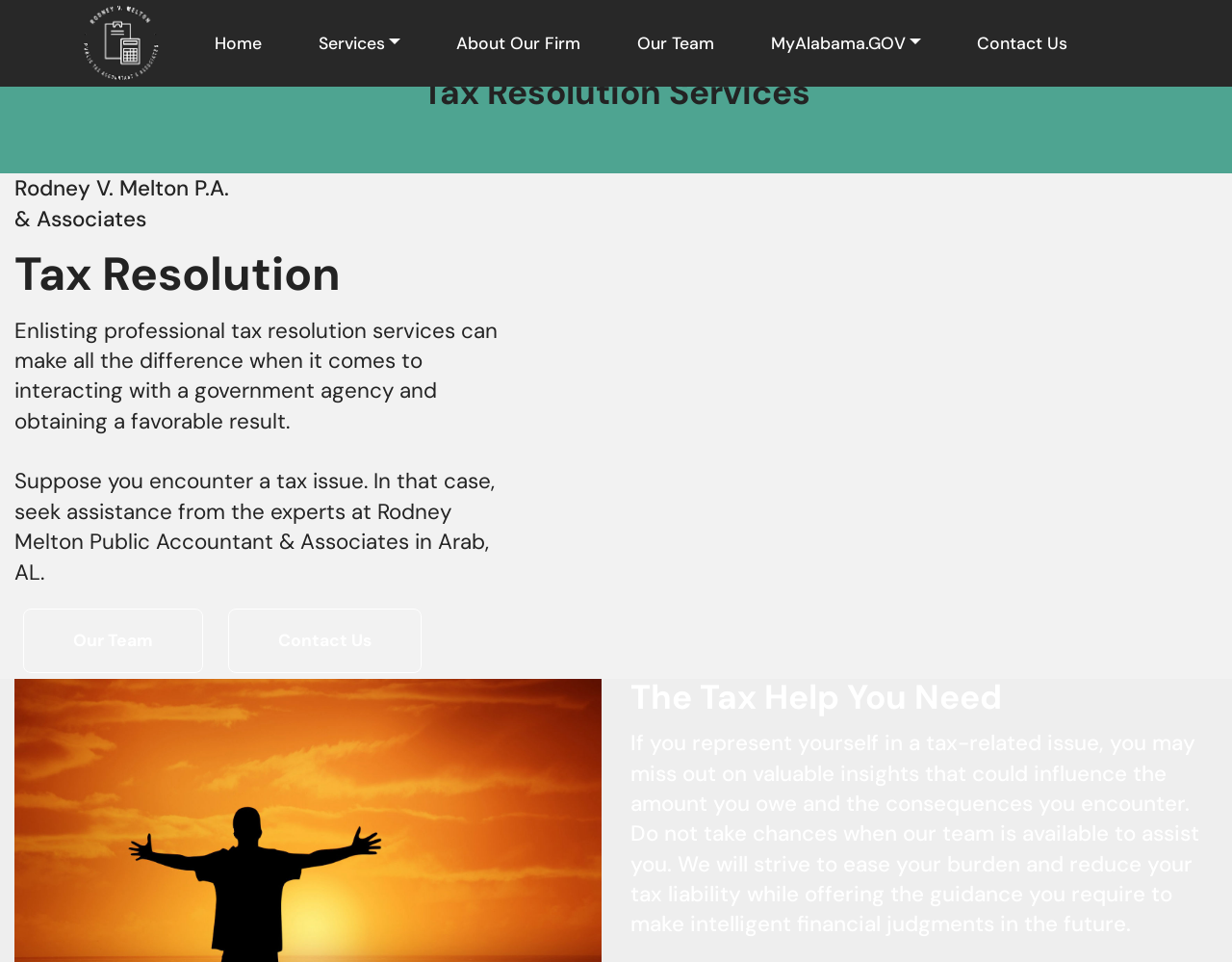Where is the tax services firm located?
Provide an in-depth answer to the question, covering all aspects.

I found the answer by reading the static text element that says 'Suppose you encounter a tax issue. In that case, seek assistance from the experts at Rodney Melton Public Accountant & Associates in Arab, AL.' which mentions the location of the firm.